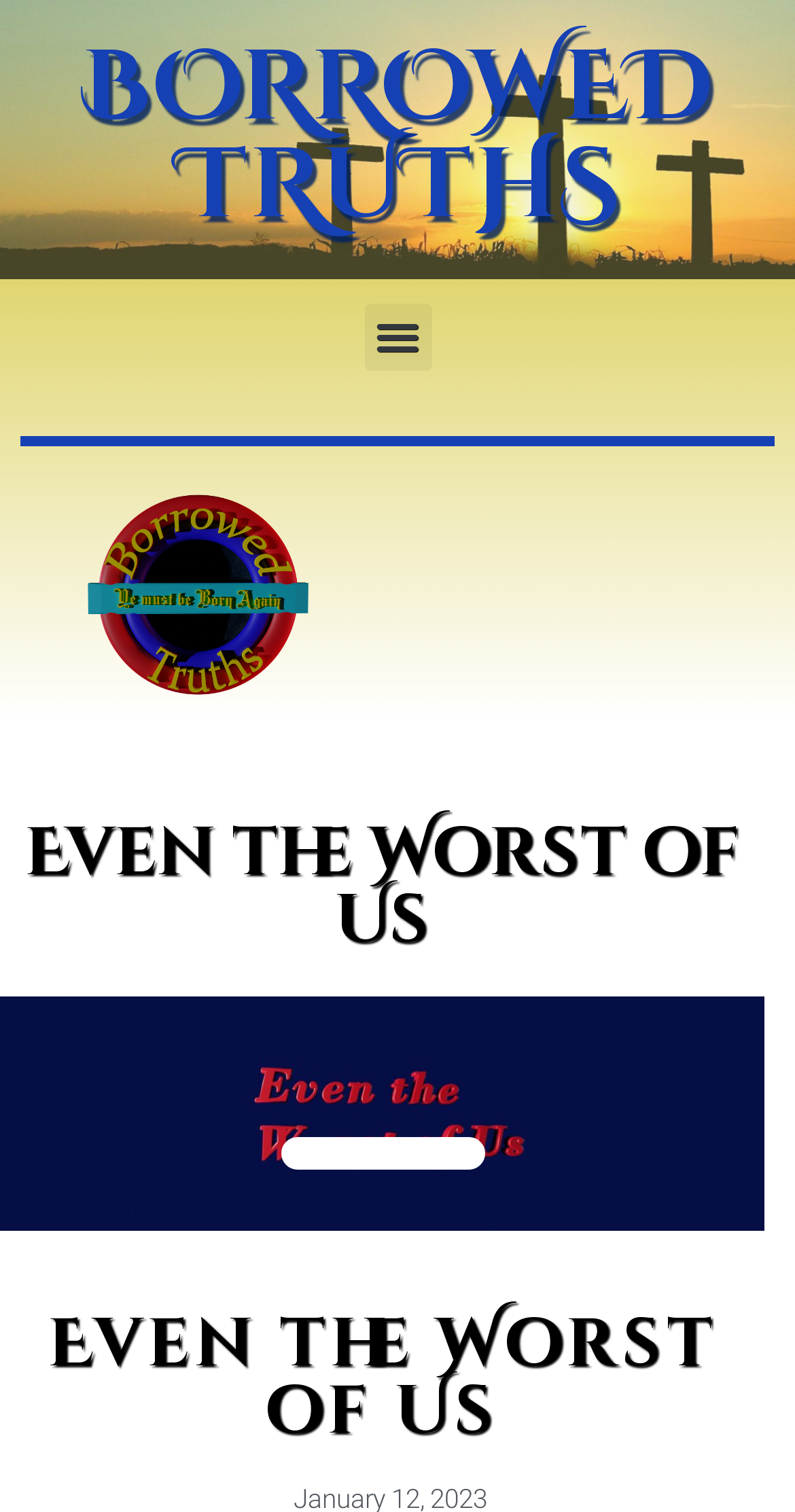Produce a meticulous description of the webpage.

The webpage is titled "Even the Worst of Us – Borrowed Truths" and features a prominent heading "BORROWED TRUTHS" at the top. Below this heading, there is a button labeled "Menu Toggle" positioned roughly in the middle of the screen. 

To the left of the button, there is an image linked as "image 3", which takes up a significant portion of the screen. Above this image, there is a heading "Even the Worst of Us" in a smaller font size. 

Below the image, there is another instance of the same heading "Even the Worst of Us", this time accompanied by an image labeled "even the worst of us". This image is positioned at the bottom left of the screen.

On the right side of the screen, there is an image labeled "Picture of Borrowed Truths", situated near the bottom.